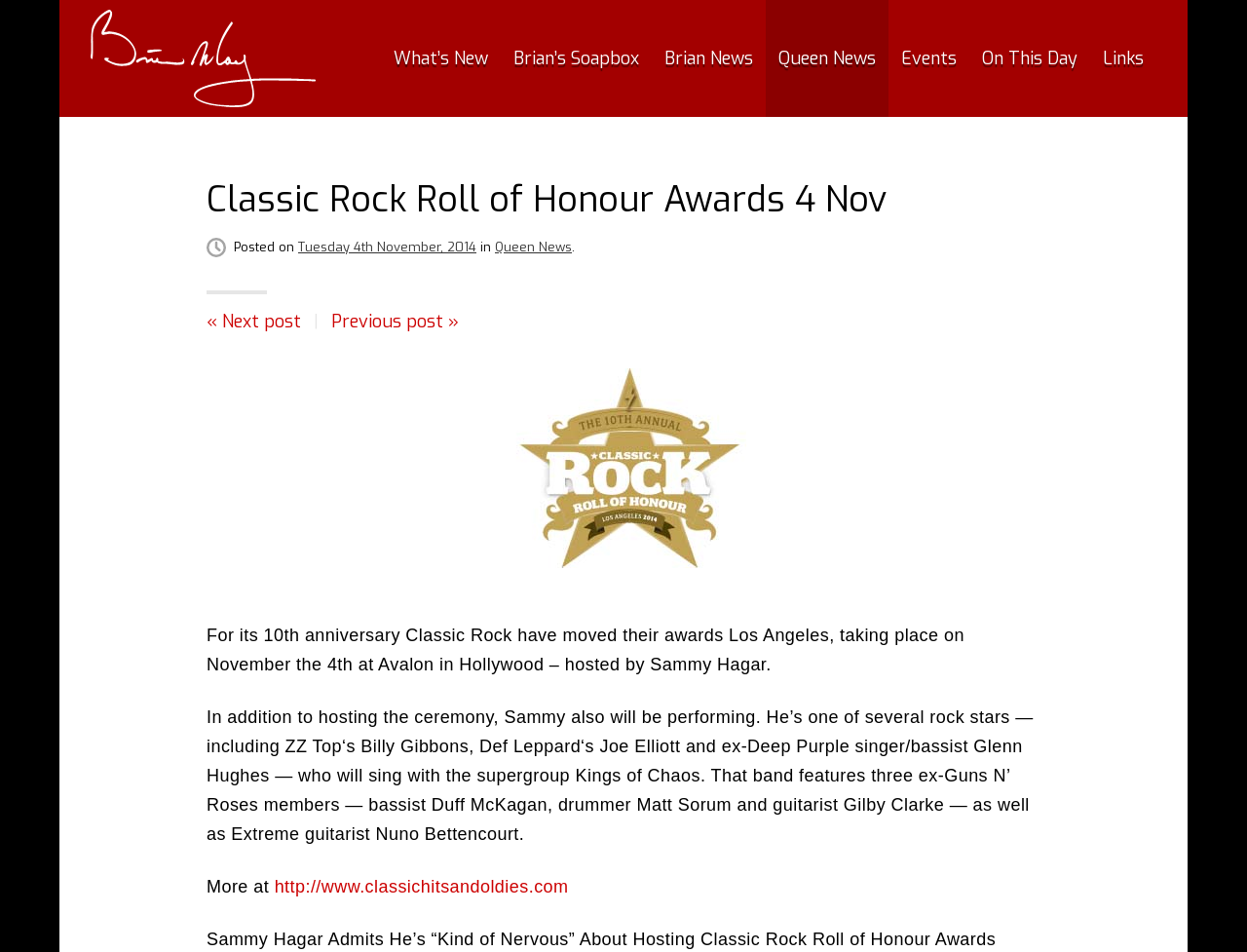Determine the bounding box coordinates of the region that needs to be clicked to achieve the task: "Go to Brian's Soapbox".

[0.402, 0.0, 0.523, 0.123]